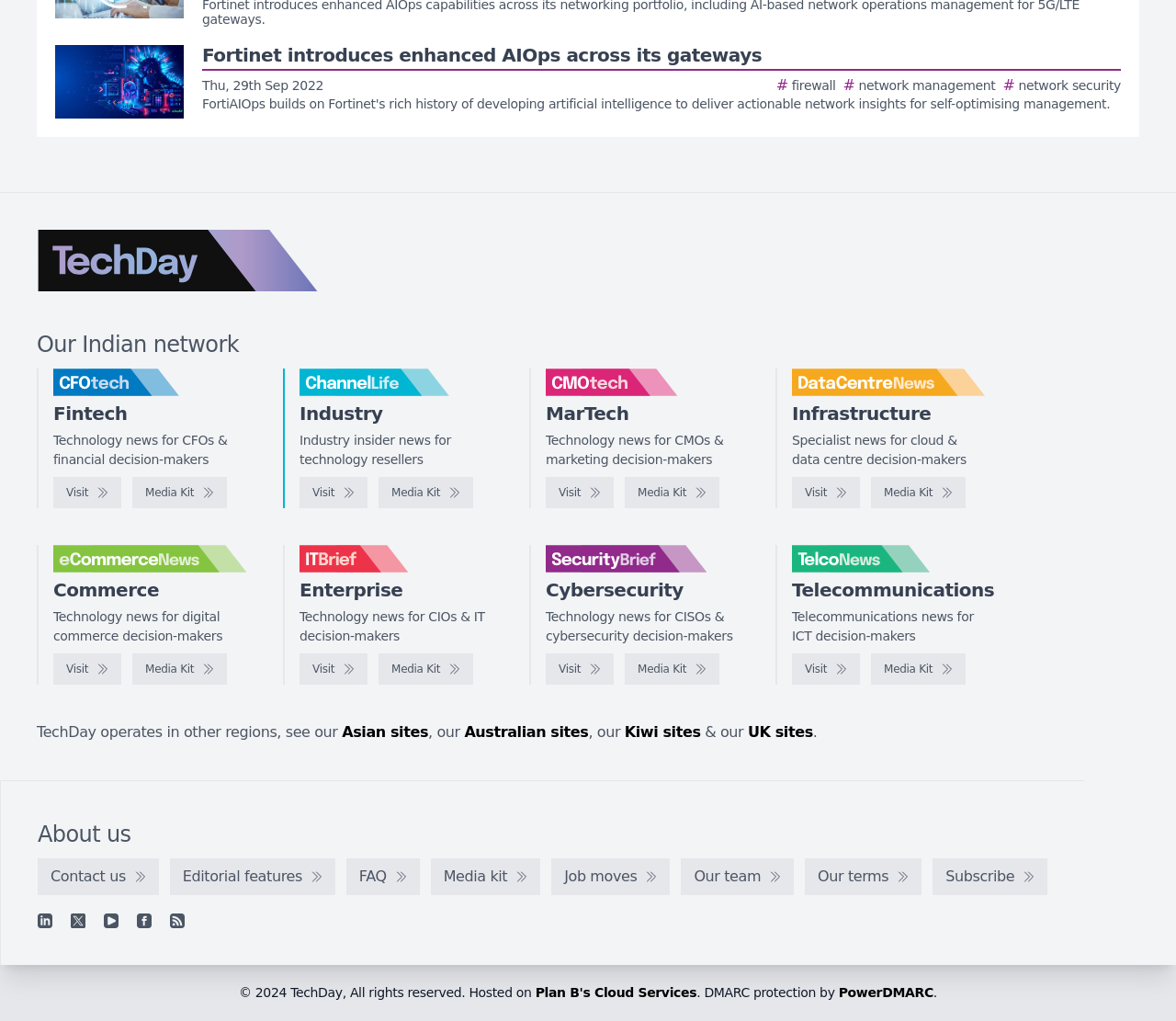By analyzing the image, answer the following question with a detailed response: What is the name of the news site for digital commerce decision-makers?

I found the section on the webpage that mentions 'Technology news for digital commerce decision-makers' and it is categorized under 'eCommerceNews'.